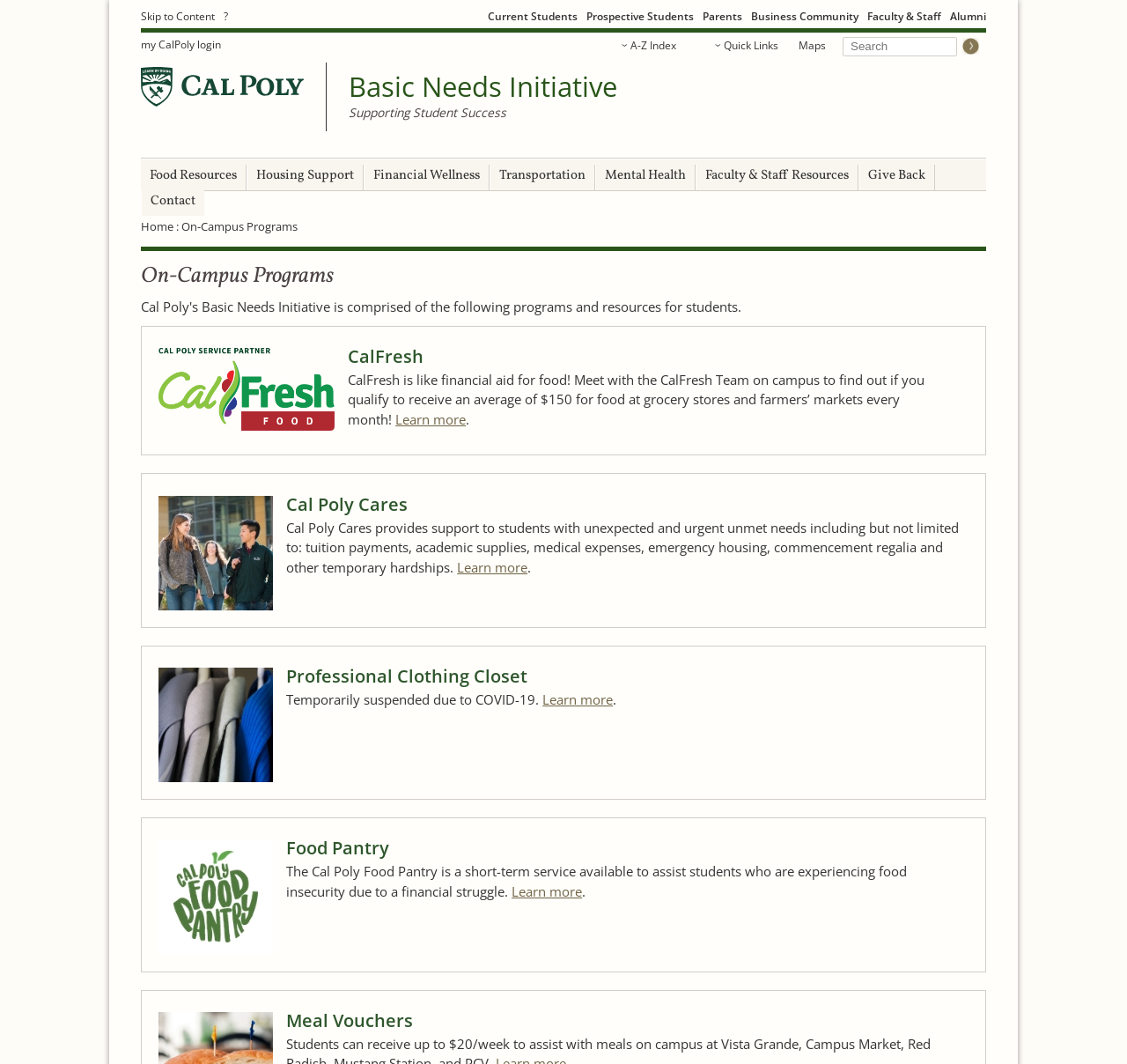Please identify the bounding box coordinates of the area that needs to be clicked to fulfill the following instruction: "Visit the Cal Poly homepage."

[0.125, 0.063, 0.27, 0.116]